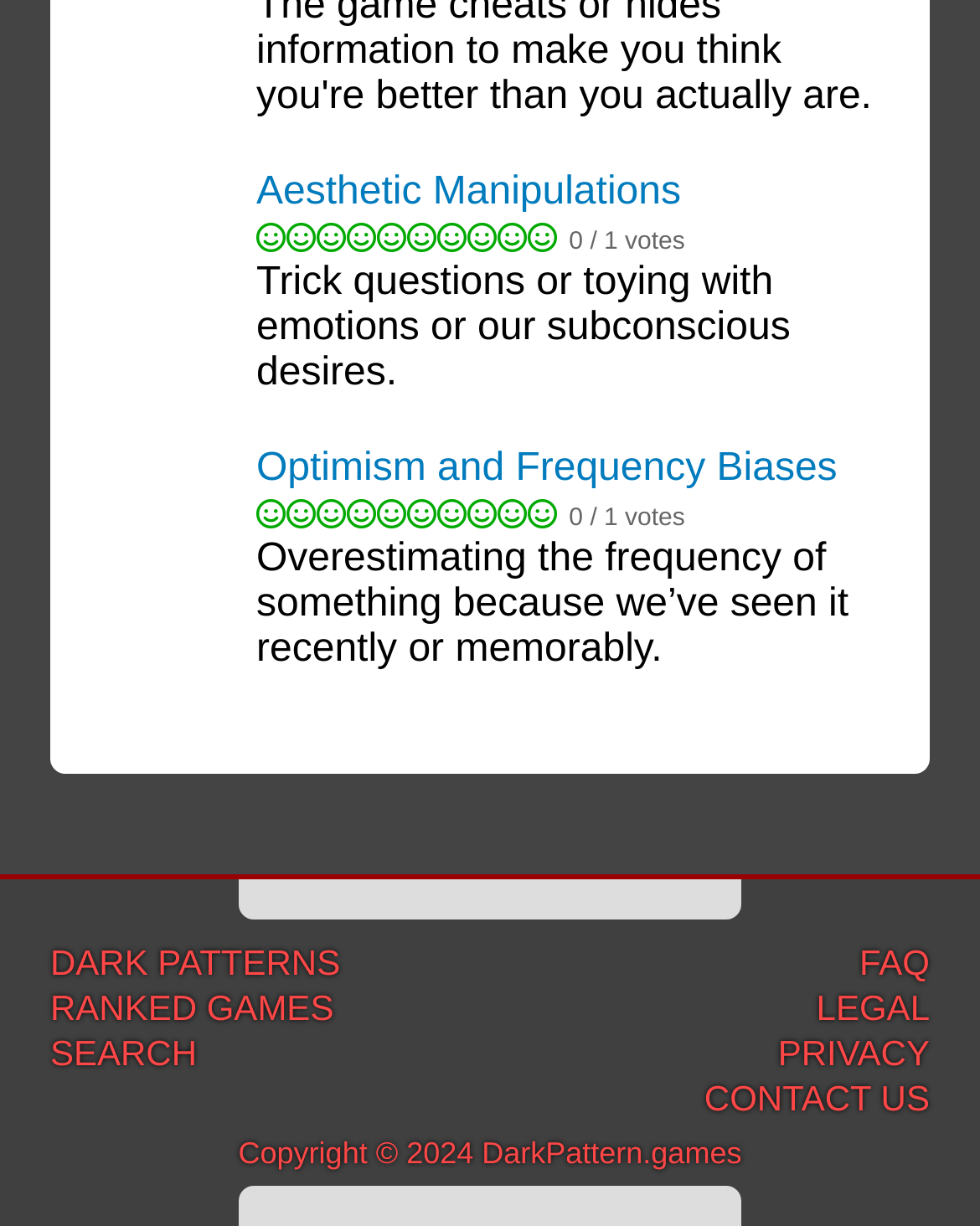What is the purpose of the 'DARK PATTERNS' link?
Provide a concise answer using a single word or phrase based on the image.

Unknown